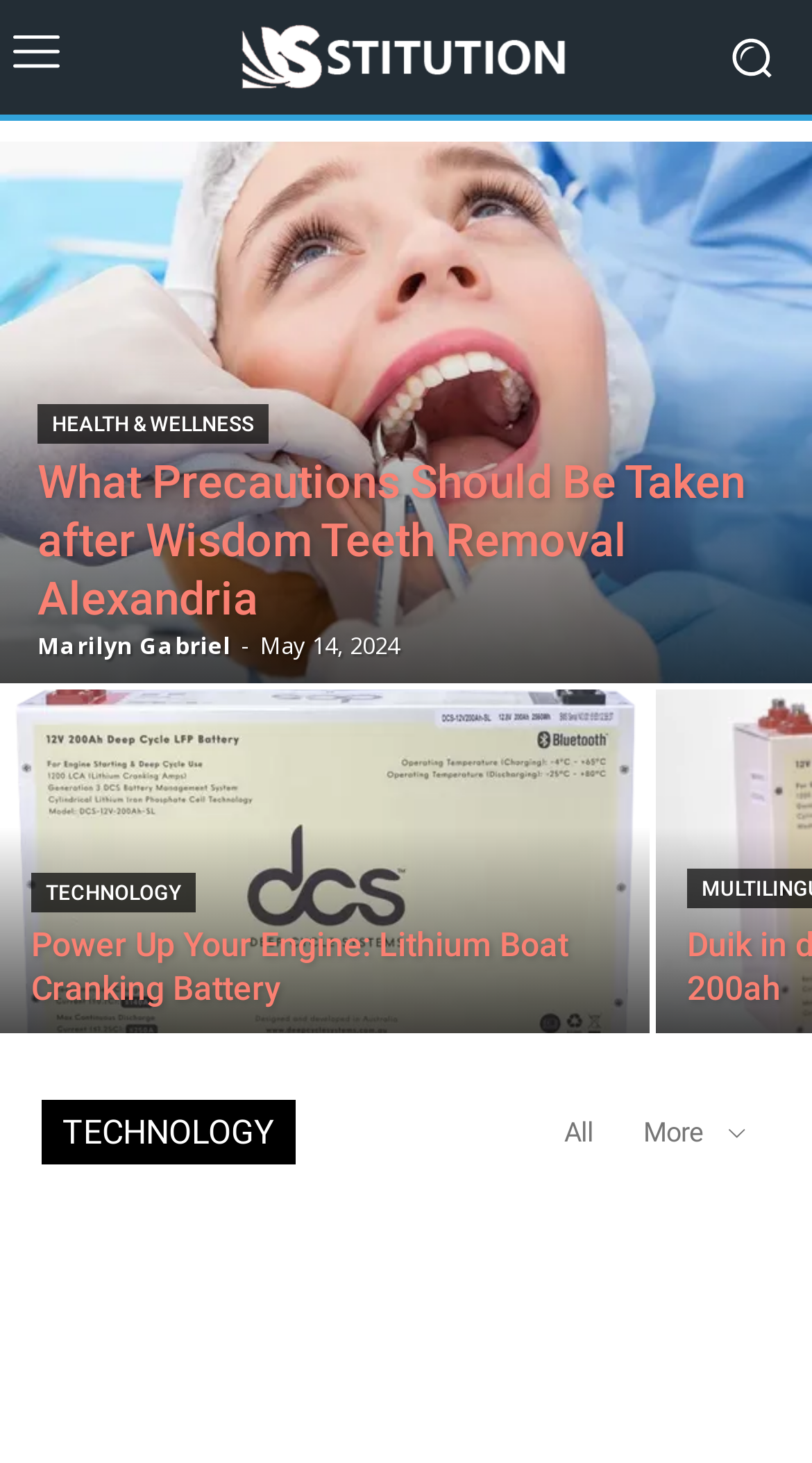Detail the webpage's structure and highlights in your description.

The webpage is titled "Home - Blog Stitution" and features a logo at the top left corner, accompanied by a heading with the same text. Below the logo, there is a horizontal section with two images, one on the left and one on the right.

The main content of the webpage is divided into two sections. The first section is located on the left side of the page and contains a list of articles. The first article is titled "What Precautions Should Be Taken after Wisdom Teeth Removal Alexandria" and is accompanied by a link to the article. Below the title, there is a link to the author's name, "Marilyn Gabriel", followed by a dash and the publication date, "May 14, 2024".

The second article in the list is titled "Power Up Your Engine: Lithium Boat Cranking Battery" and is also accompanied by a link to the article. Above the article title, there is a category heading labeled "TECHNOLOGY".

On the right side of the page, there is a section with two category headings, "HEALTH & WELLNESS" and "TECHNOLOGY", each accompanied by a link. Below the category headings, there is a link labeled "All" and a dropdown menu labeled "More".

Overall, the webpage appears to be a blog or news website, with a focus on health and technology-related articles.